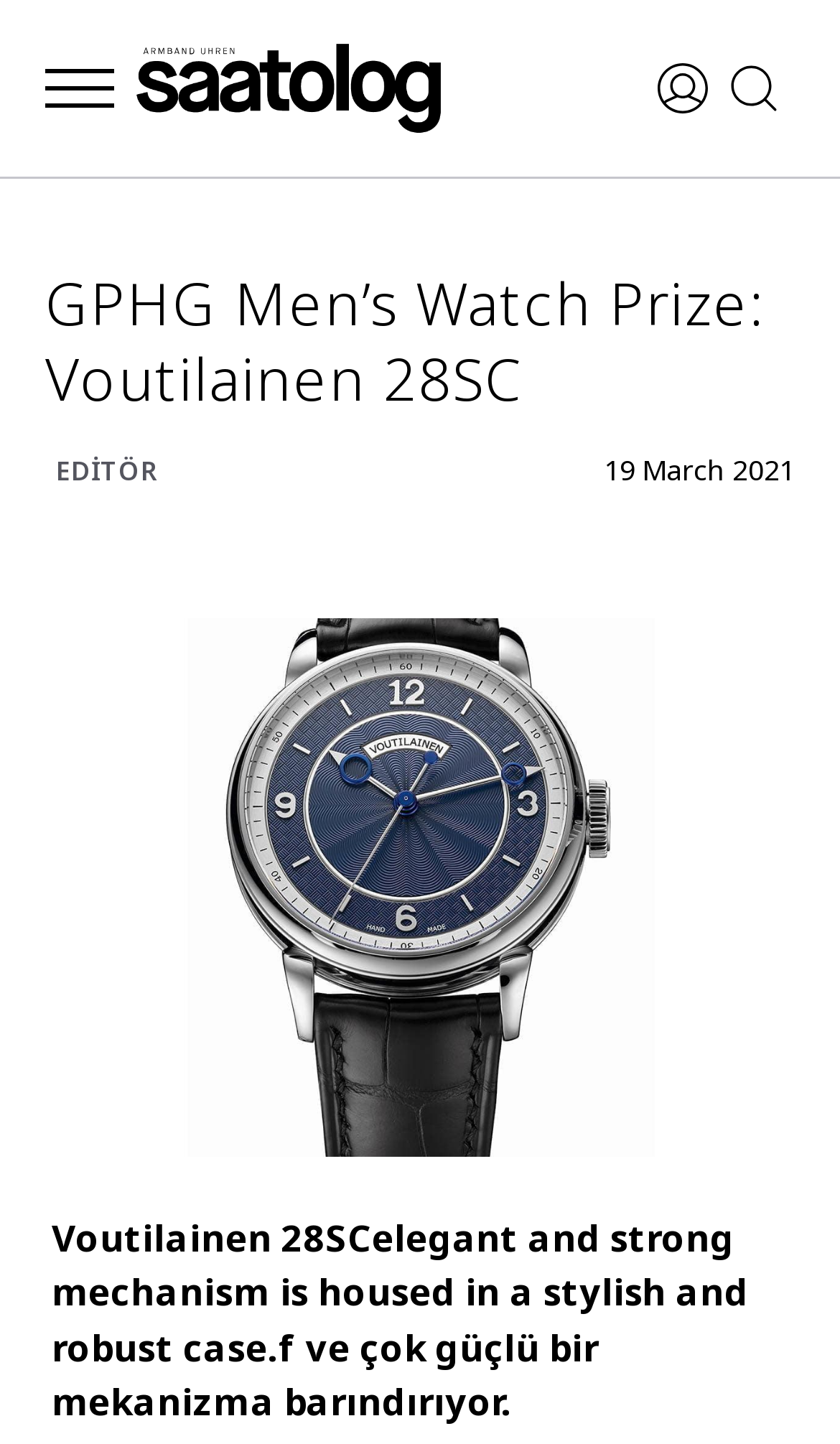Using the image as a reference, answer the following question in as much detail as possible:
What is the logo of the website?

I found the logo by looking at the link element with the text 'Saatolog.com.tr Logo' and its corresponding image element, which suggests that the logo is for the website Saatolog.com.tr.